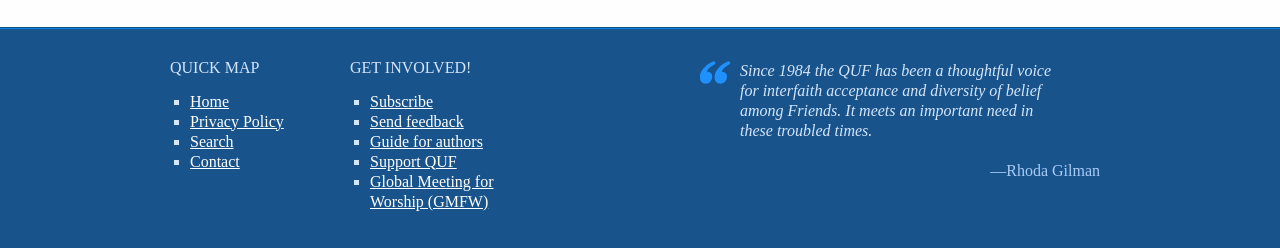Could you determine the bounding box coordinates of the clickable element to complete the instruction: "Click on Home"? Provide the coordinates as four float numbers between 0 and 1, i.e., [left, top, right, bottom].

[0.148, 0.369, 0.258, 0.45]